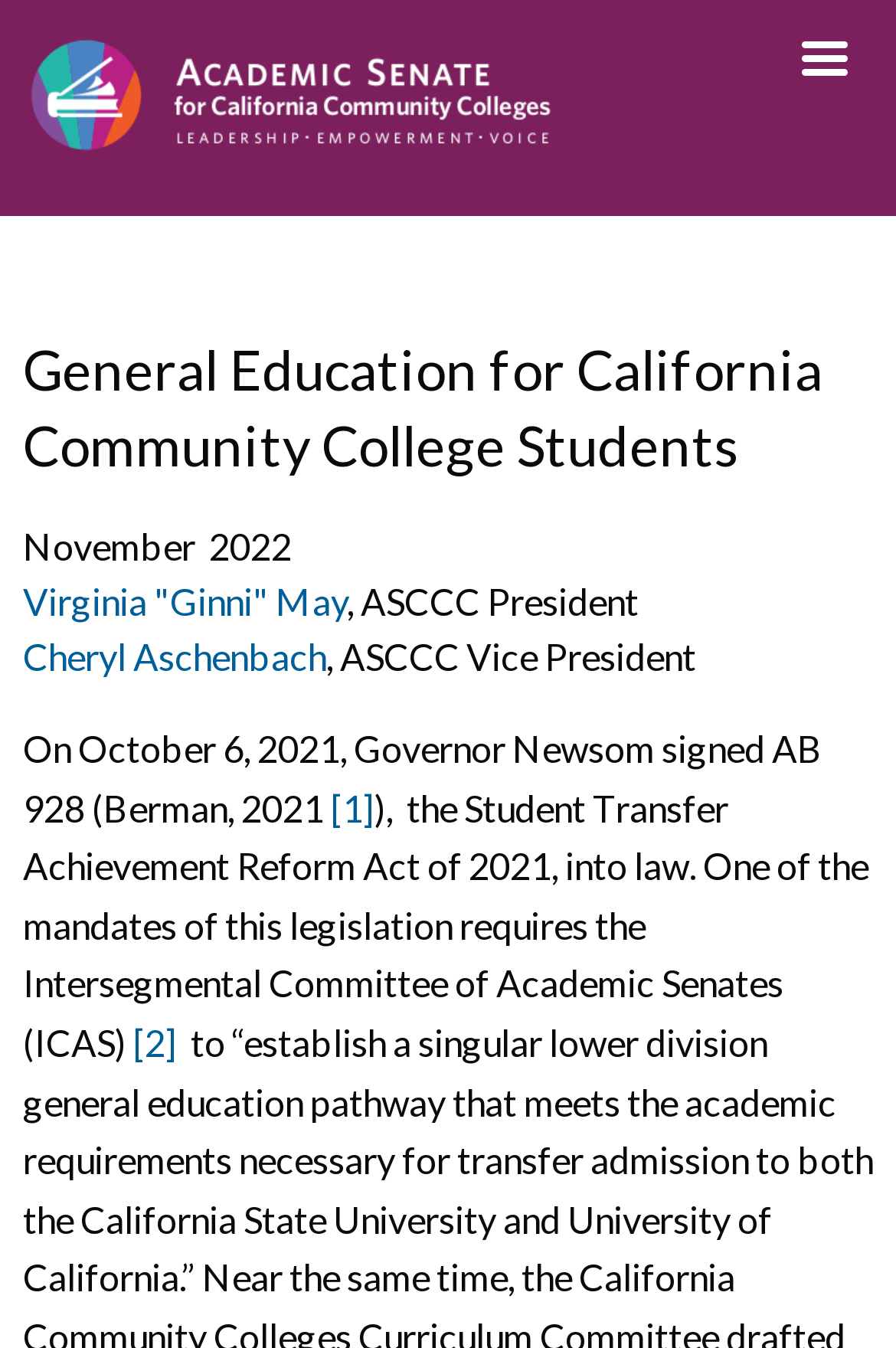Convey a detailed summary of the webpage, mentioning all key elements.

The webpage is about General Education for California Community College Students, as indicated by the title. At the top-left corner, there is a "Skip to main content" link. Below it, a banner spans the entire width of the page, containing a site header. Within the banner, there are two links: "Home" on the left, accompanied by a small "Home" icon, and "Menu" on the right. 

To the right of the "Home" link, there is a heading "USER MENU". Below the banner, a prominent heading "General Education for California Community College Students" stretches across most of the page width. 

Underneath this heading, there is a section with the current date, "November 2022", followed by information about the ASCCC President, Virginia "Ginni" May, and the ASCCC Vice President, Cheryl Aschenbach. 

Below this section, there is a paragraph of text discussing the Student Transfer Achievement Reform Act of 2021, signed into law by Governor Newsom. The text includes two links, labeled "[1]" and "[2]", which likely provide additional information or references related to the topic.